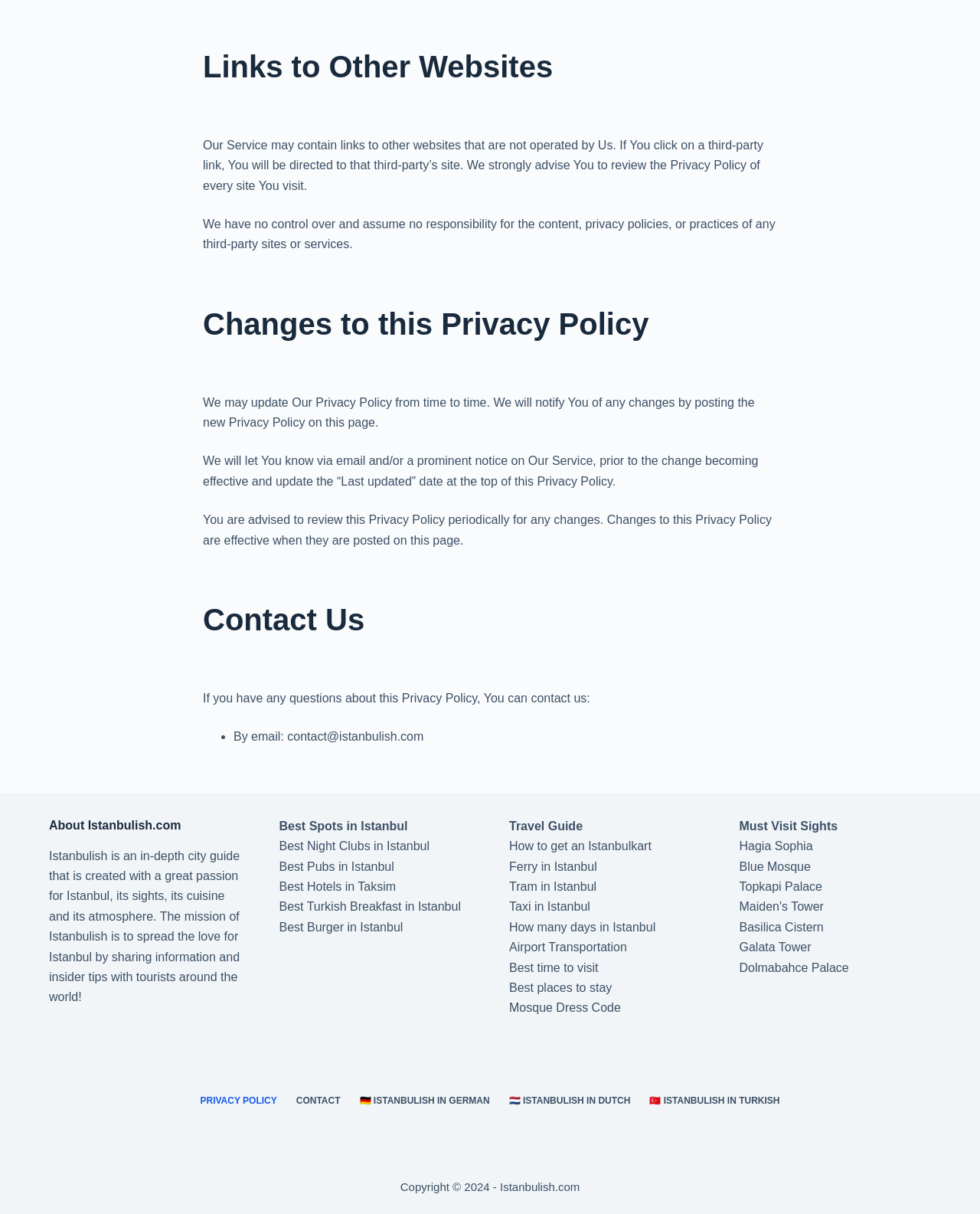Please mark the bounding box coordinates of the area that should be clicked to carry out the instruction: "Click on the 'Best Night Clubs in Istanbul' link".

[0.285, 0.692, 0.438, 0.702]